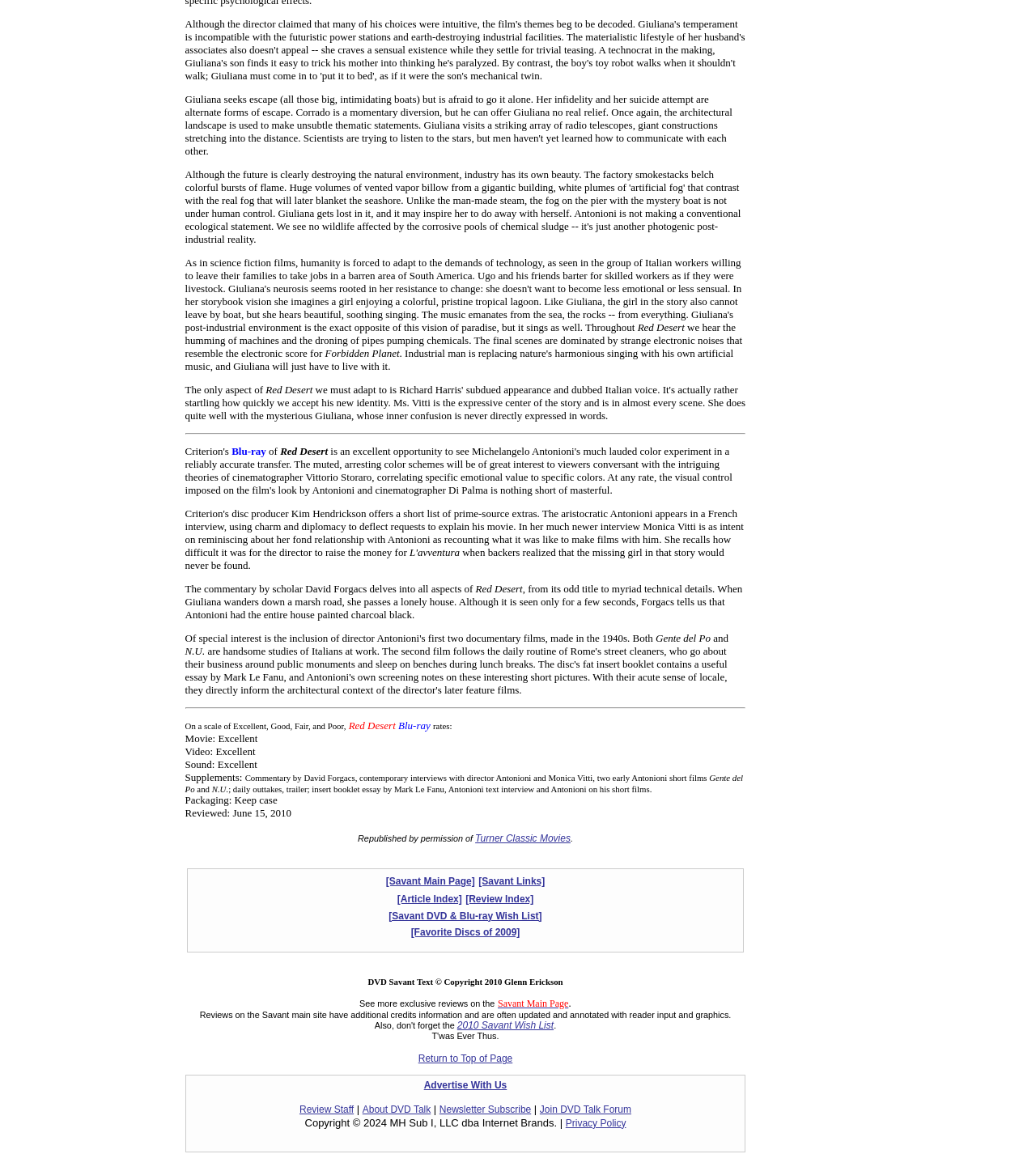Predict the bounding box coordinates of the area that should be clicked to accomplish the following instruction: "Click the link to Review Staff". The bounding box coordinates should consist of four float numbers between 0 and 1, i.e., [left, top, right, bottom].

[0.289, 0.943, 0.342, 0.952]